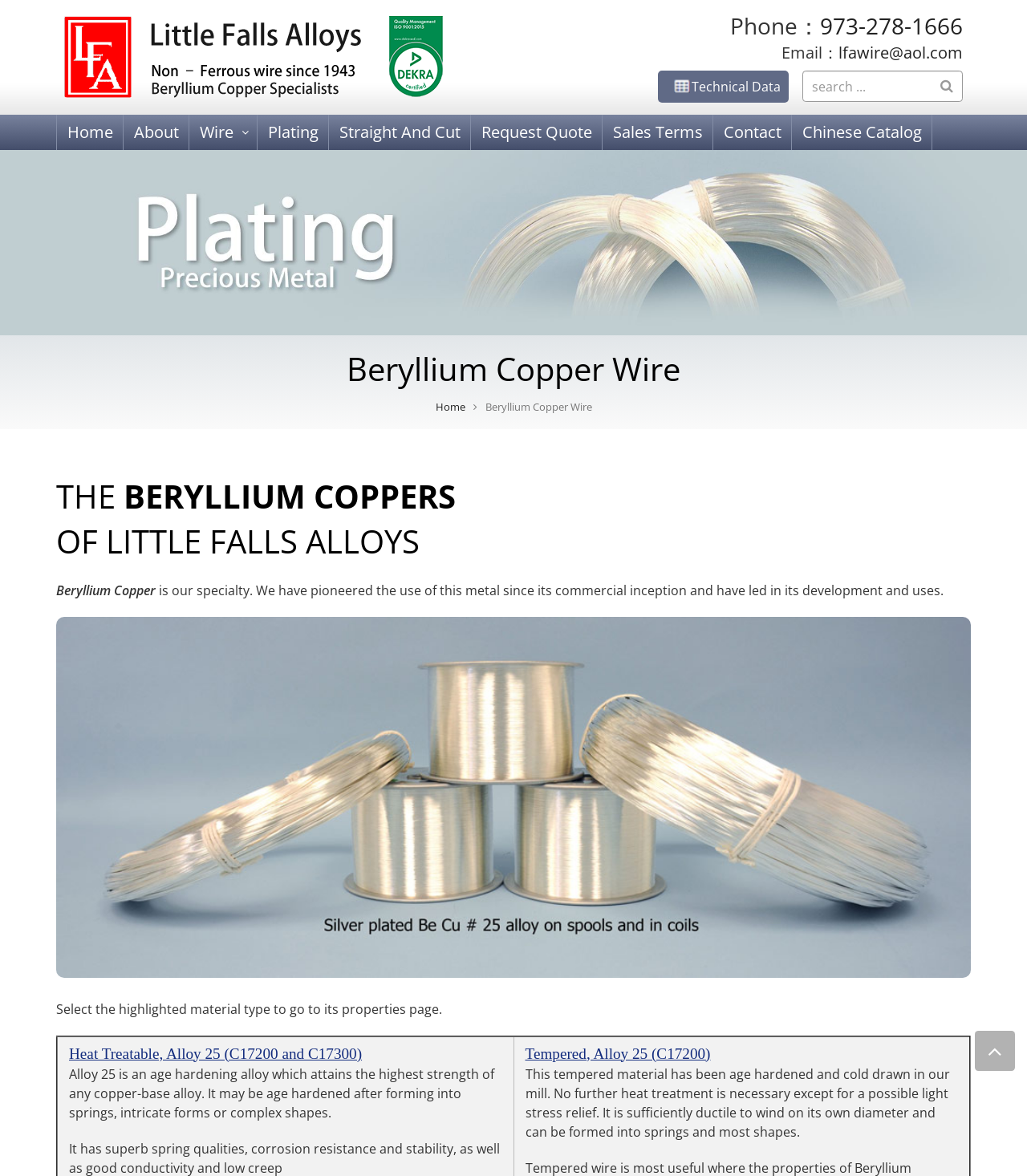What is the specialty of Little Falls Alloys?
Answer the question based on the image using a single word or a brief phrase.

Beryllium Copper